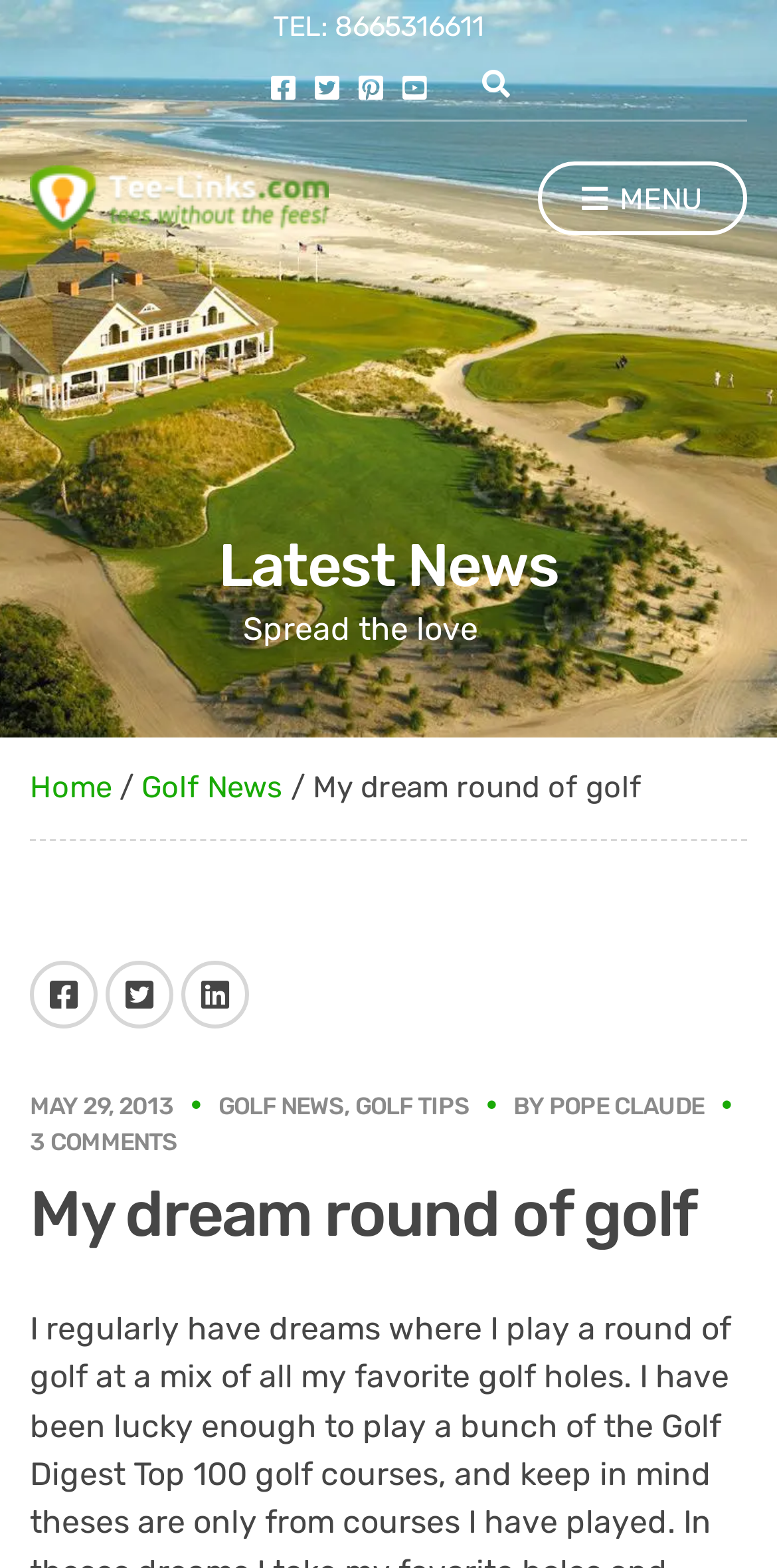What is the date of the latest news article?
Based on the image, answer the question with a single word or brief phrase.

MAY 29, 2013